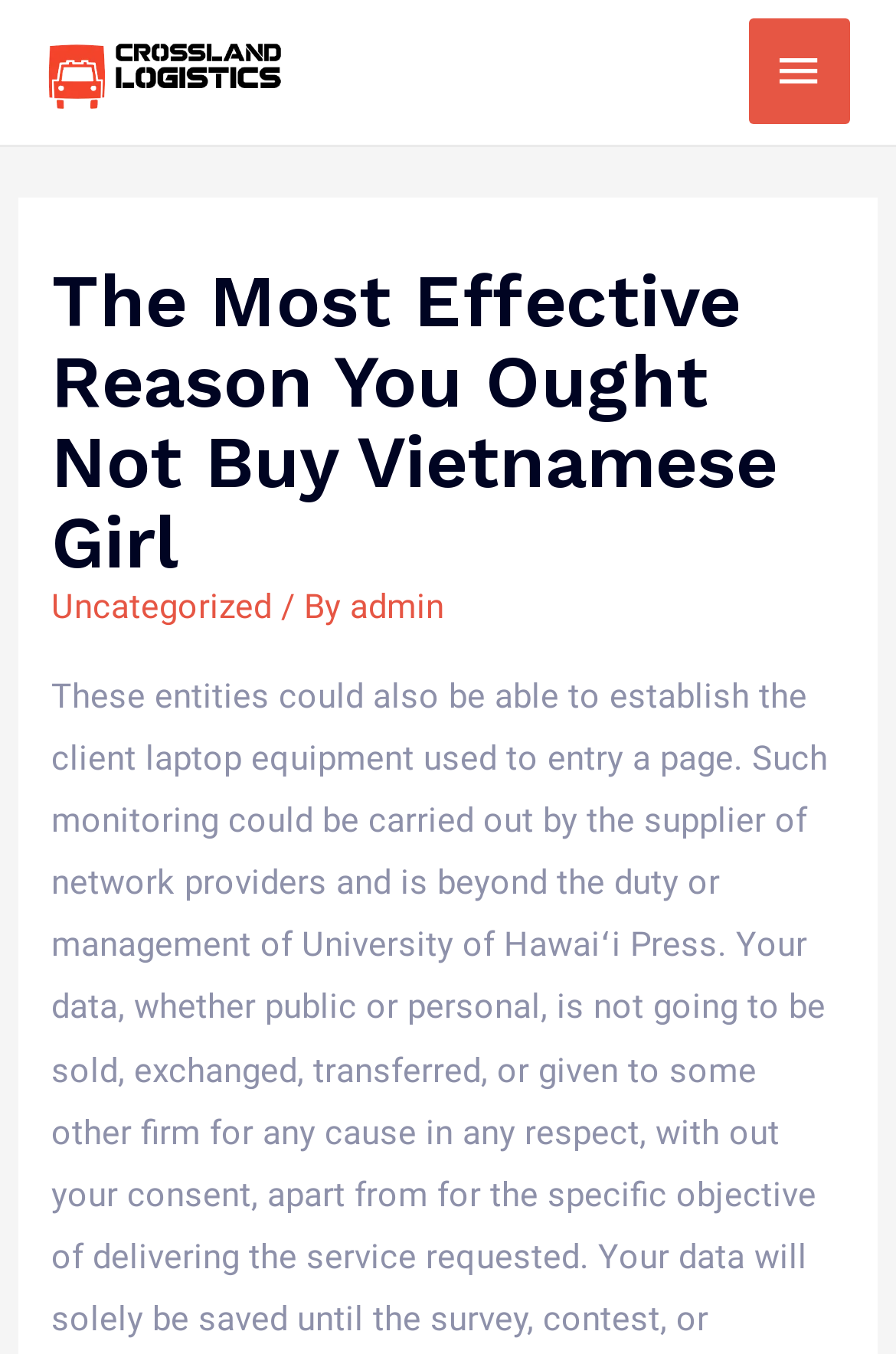What is the name of the website?
Craft a detailed and extensive response to the question.

The name of the website can be found in the top-left corner of the webpage, where there is a link and an image with the same text 'Crossland Logistcs'.